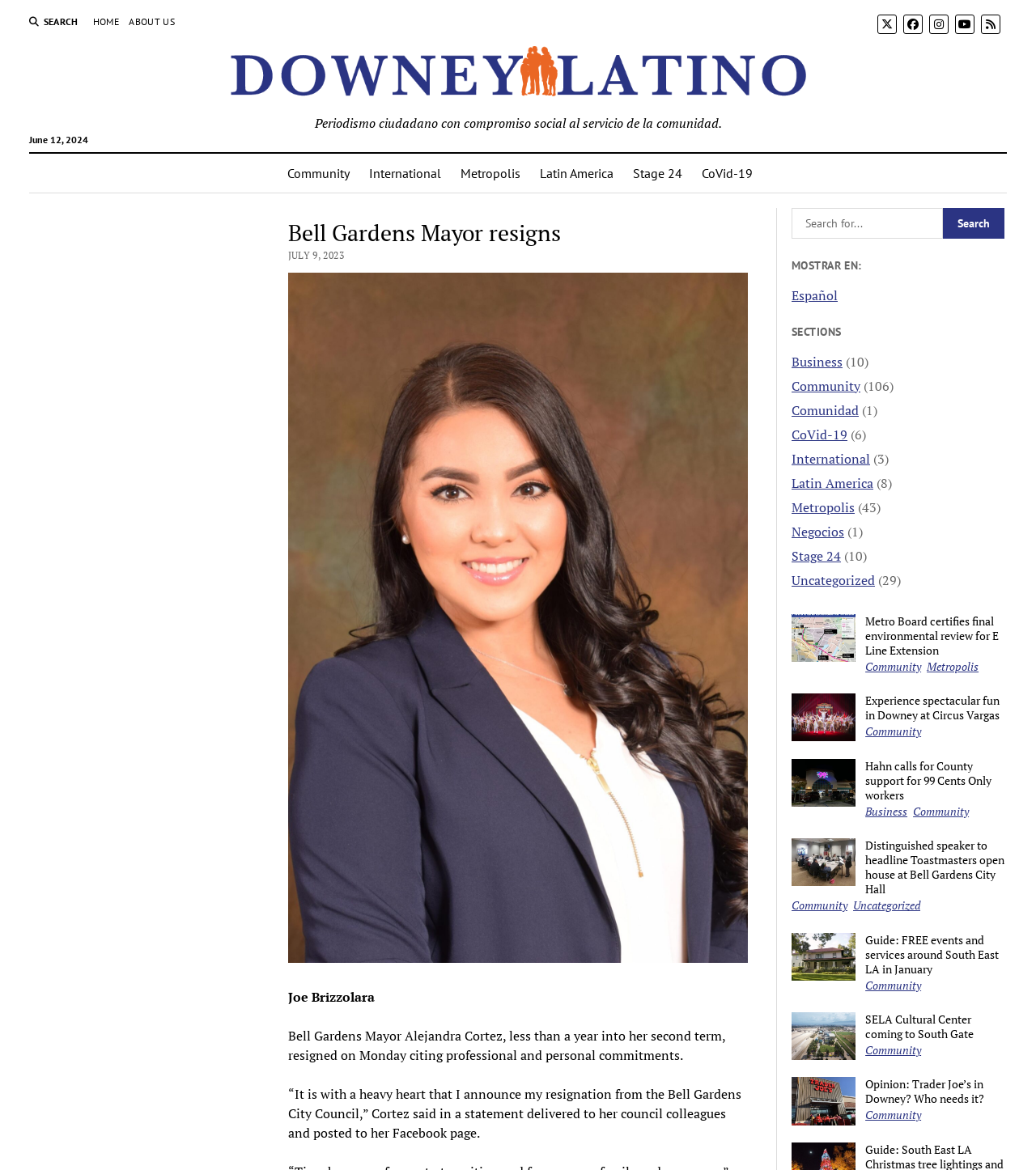Identify the main heading of the webpage and provide its text content.

Bell Gardens Mayor resigns